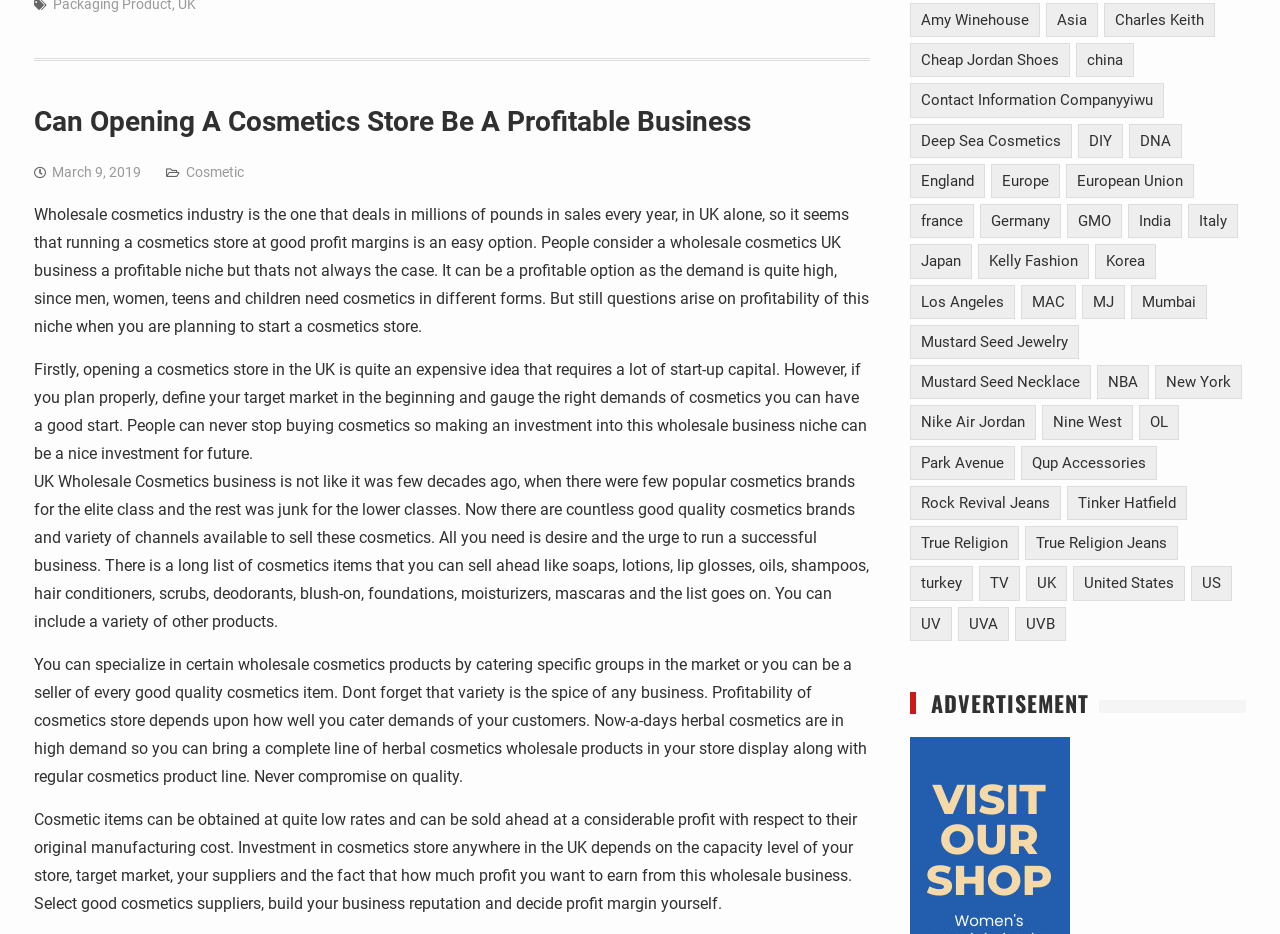Determine the bounding box coordinates (top-left x, top-left y, bottom-right x, bottom-right y) of the UI element described in the following text: MJ

[0.846, 0.305, 0.879, 0.341]